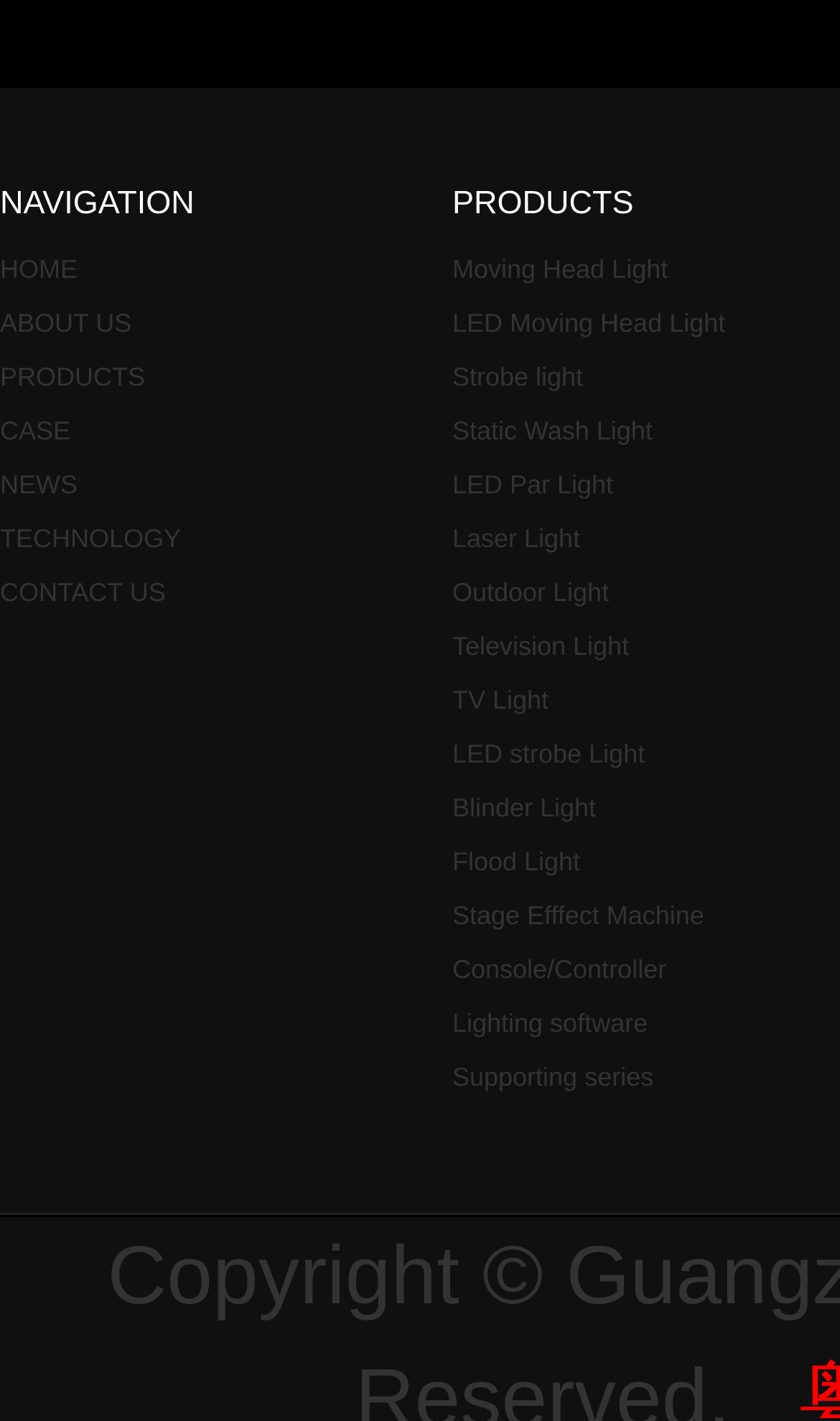Predict the bounding box coordinates of the UI element that matches this description: "title="View a random post"". The coordinates should be in the format [left, top, right, bottom] with each value between 0 and 1.

None